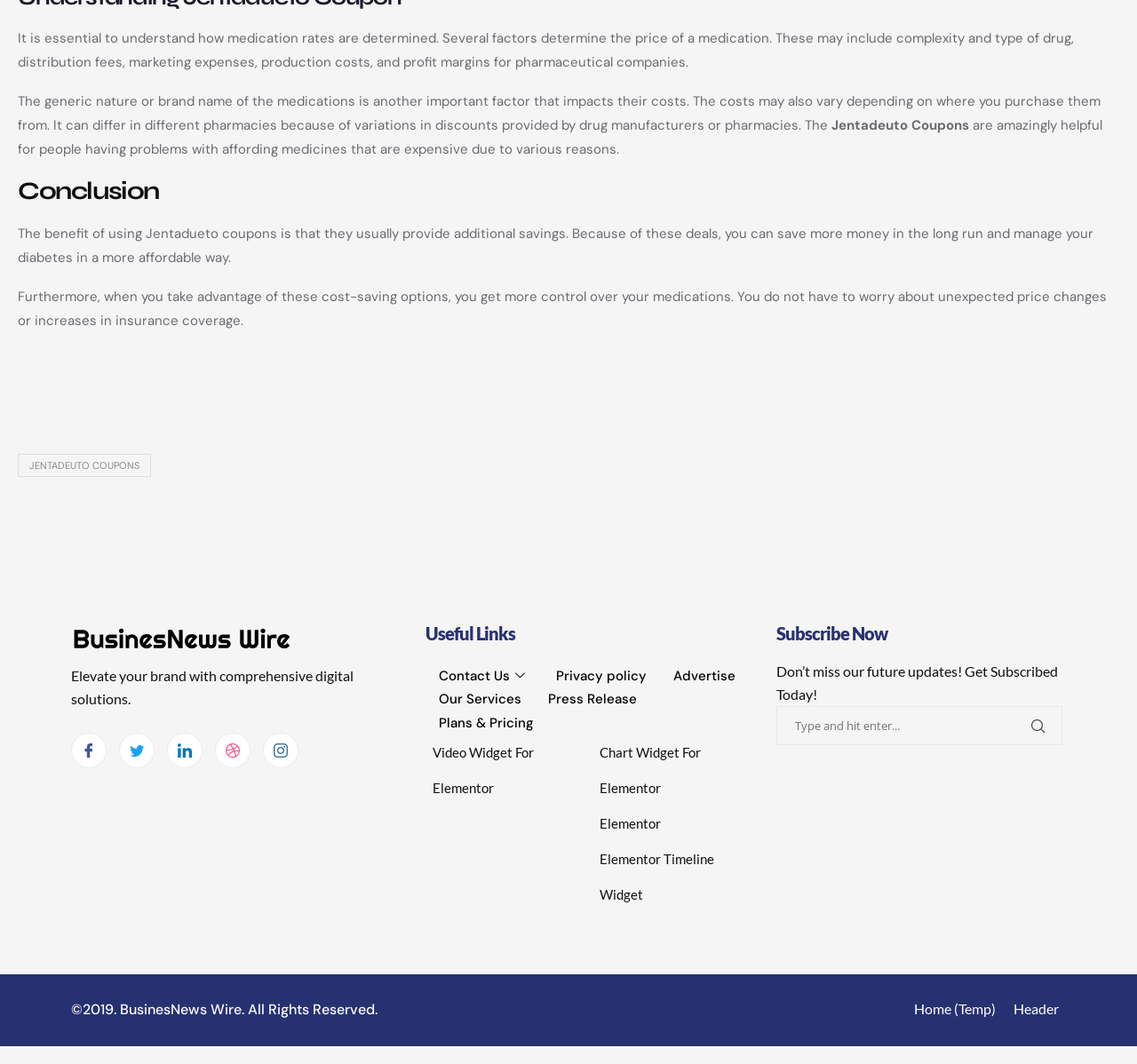Please identify the bounding box coordinates for the region that you need to click to follow this instruction: "Contact Us".

[0.374, 0.624, 0.477, 0.646]